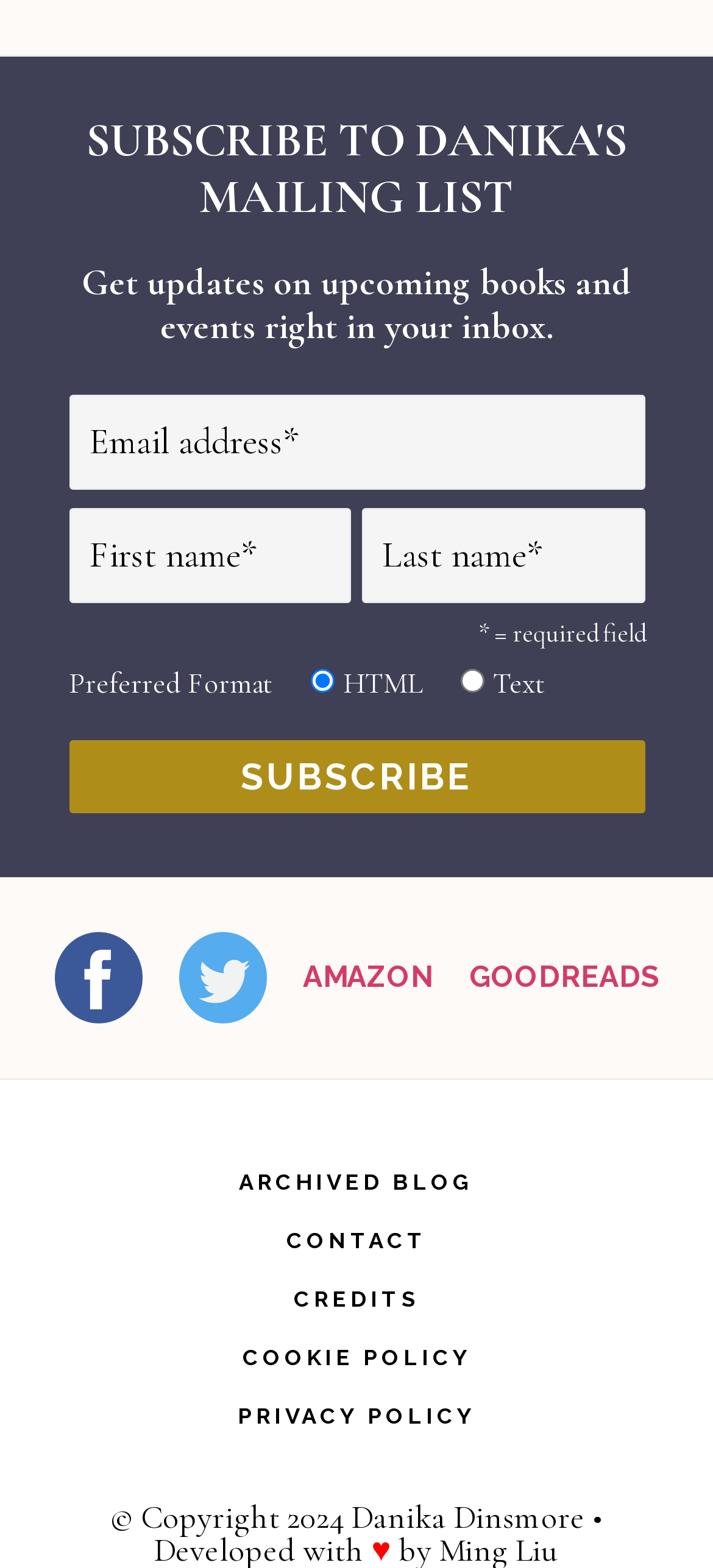How many social media links are there?
Answer with a single word or phrase, using the screenshot for reference.

3